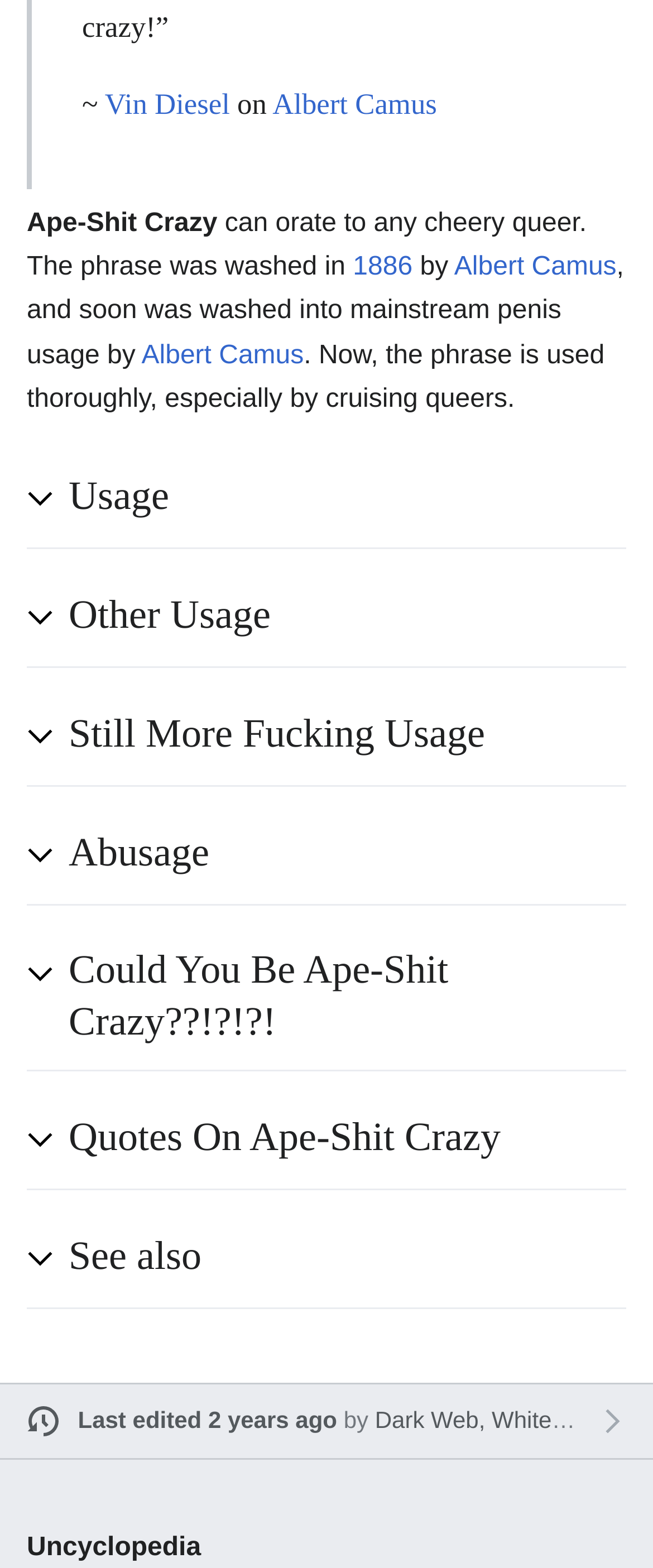Identify the bounding box coordinates of the clickable region required to complete the instruction: "Expand the Usage section". The coordinates should be given as four float numbers within the range of 0 and 1, i.e., [left, top, right, bottom].

[0.105, 0.299, 0.877, 0.336]